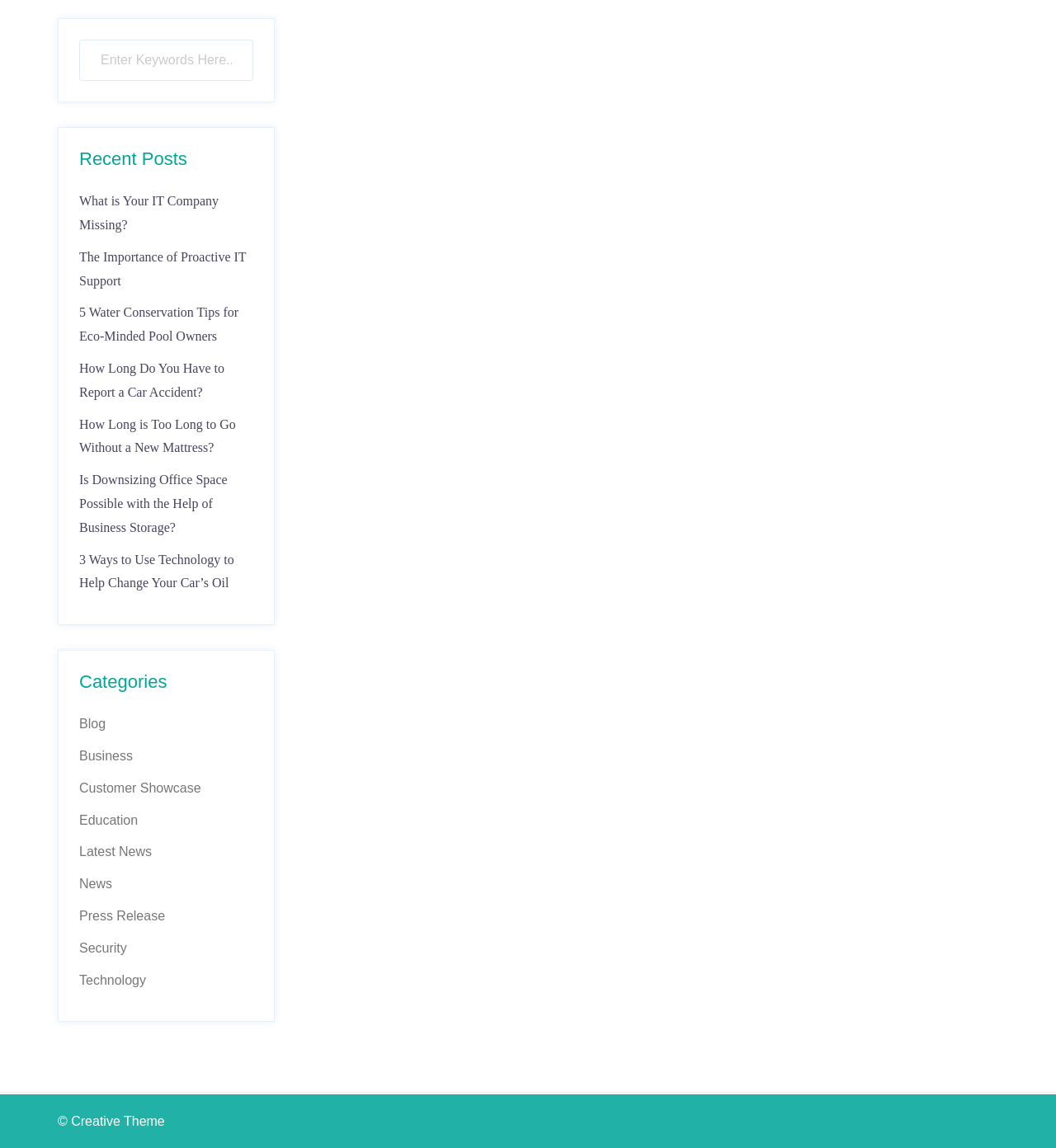Please locate the bounding box coordinates of the element that should be clicked to complete the given instruction: "check latest news".

[0.075, 0.736, 0.144, 0.748]